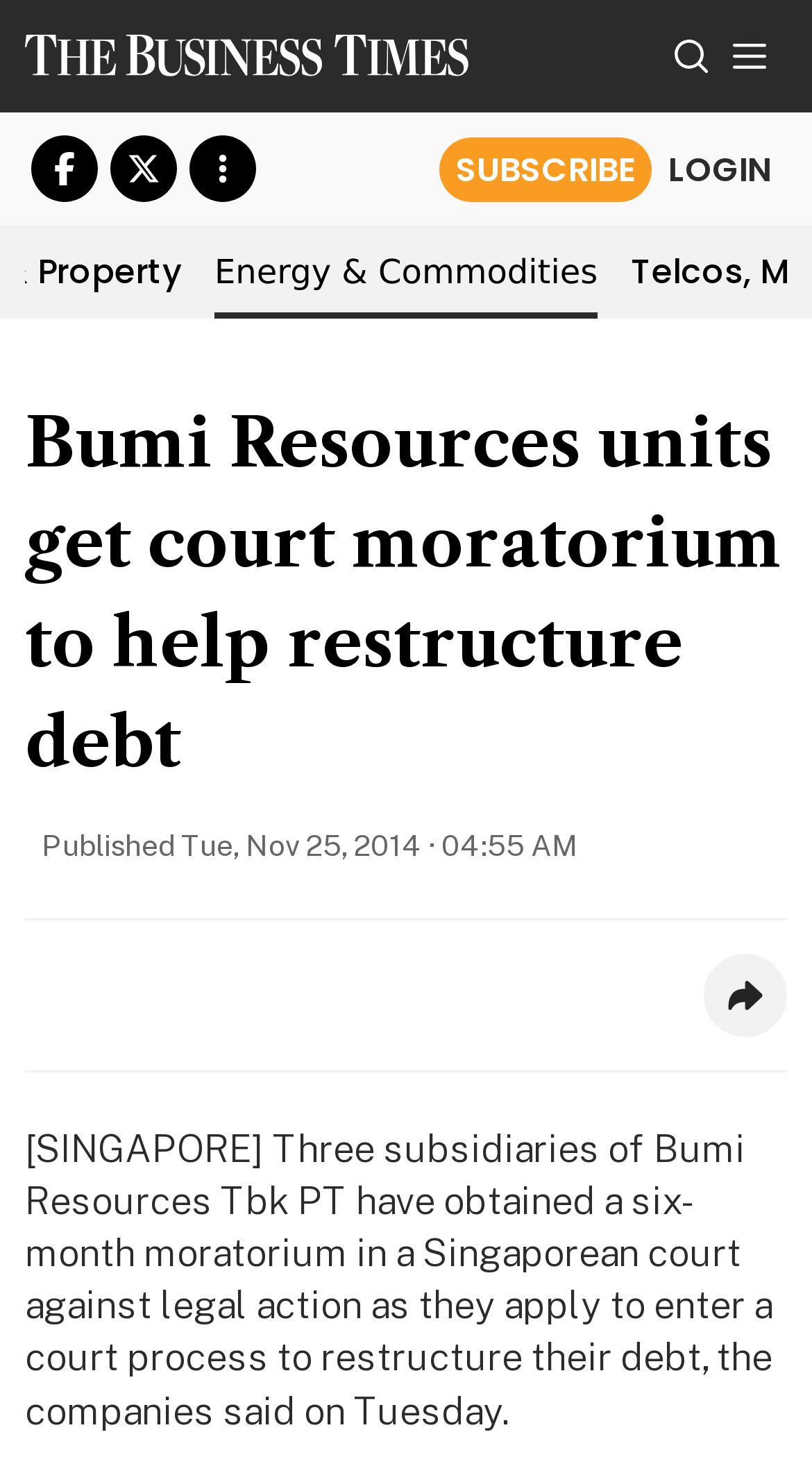Using the webpage screenshot, locate the HTML element that fits the following description and provide its bounding box: "aria-label="Search"".

[0.826, 0.016, 0.877, 0.061]